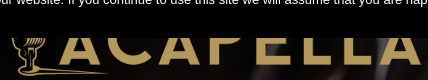Describe every significant element in the image thoroughly.

The image showcases the stylish and eye-catching branding of "Acapella Birmingham," highlighting its name prominently in a bold and elegant font. Accompanying this text is a graphic element, likely a microphone or music-related symbol, that emphasizes the venue's focus on live music. Positioned against a muted background, the image conveys a sense of sophistication and invites potential visitors to explore the vibrant musical experiences offered at Acapella. The overall design reflects the venue’s dedication to delivering engaging performances in a welcoming atmosphere.